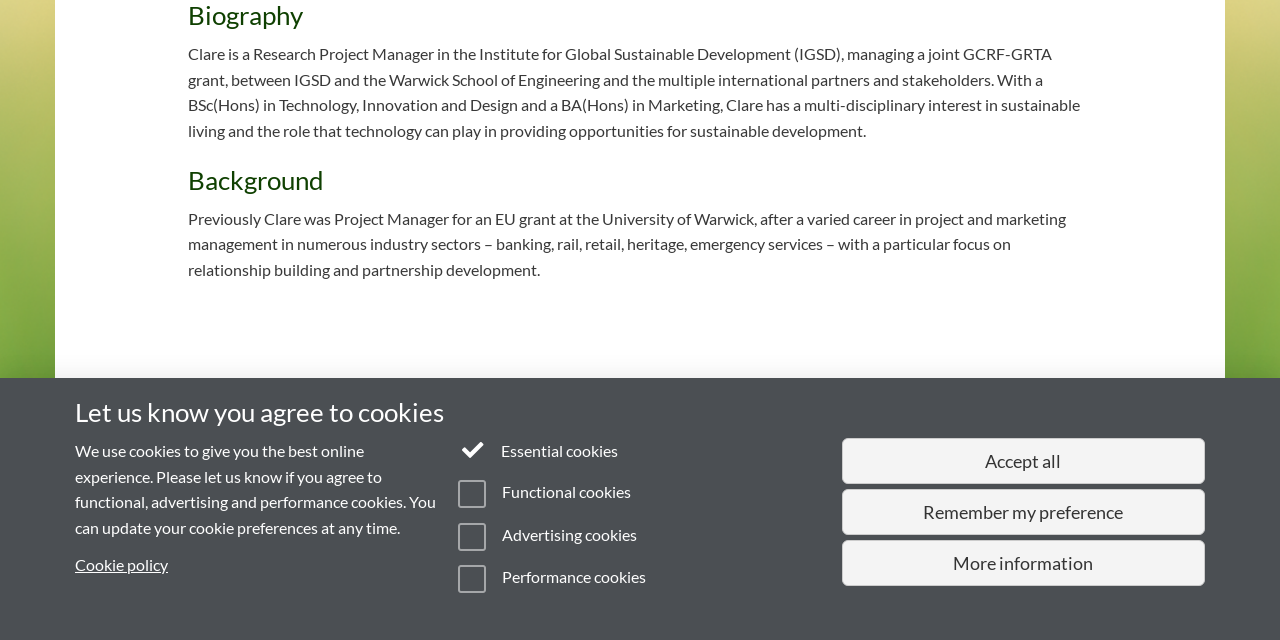Find the coordinates for the bounding box of the element with this description: "Work with us".

[0.856, 0.881, 0.941, 0.938]